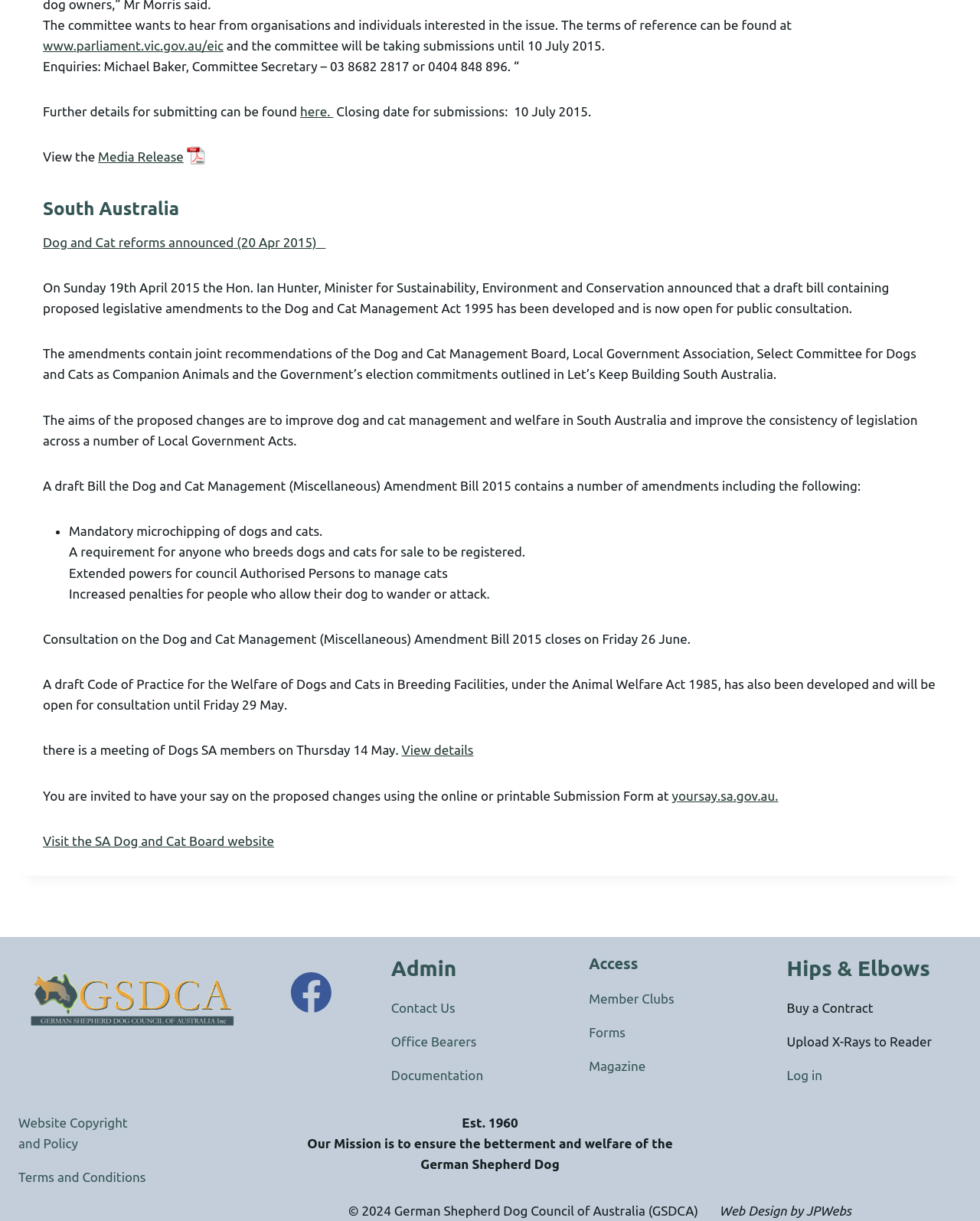Please specify the bounding box coordinates for the clickable region that will help you carry out the instruction: "Contact Us".

[0.399, 0.819, 0.464, 0.831]